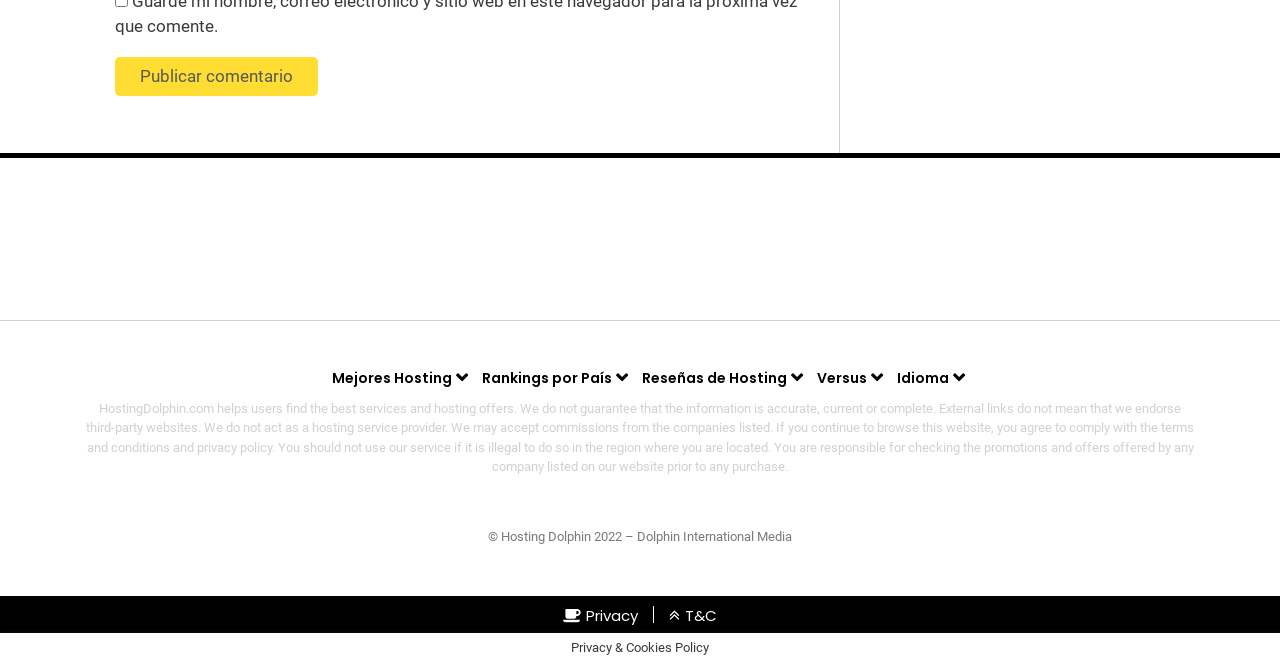Give a one-word or short phrase answer to this question: 
What is the name of the company listed at the bottom?

Dolphin International Media